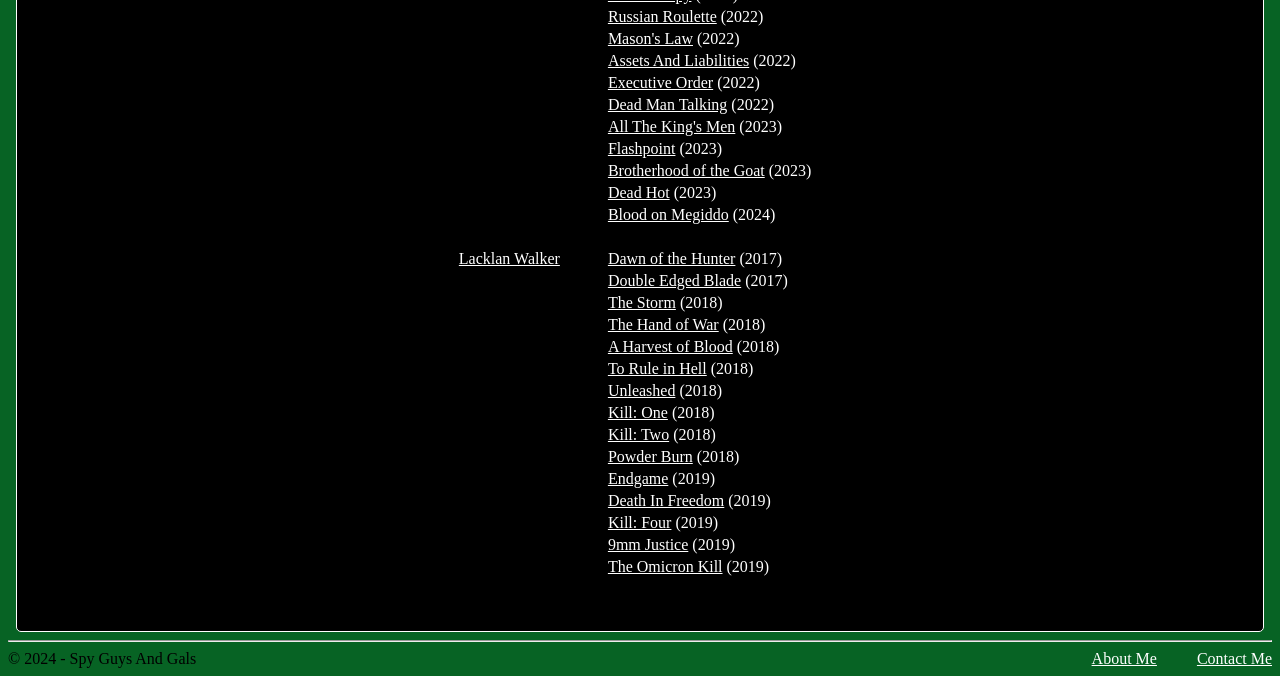Extract the bounding box of the UI element described as: "Russian Roulette".

[0.475, 0.012, 0.56, 0.037]